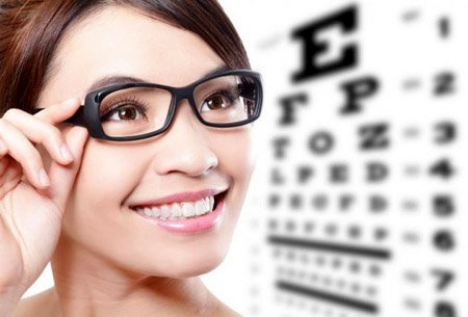What is the woman's hair type?
Using the image, give a concise answer in the form of a single word or short phrase.

Straight